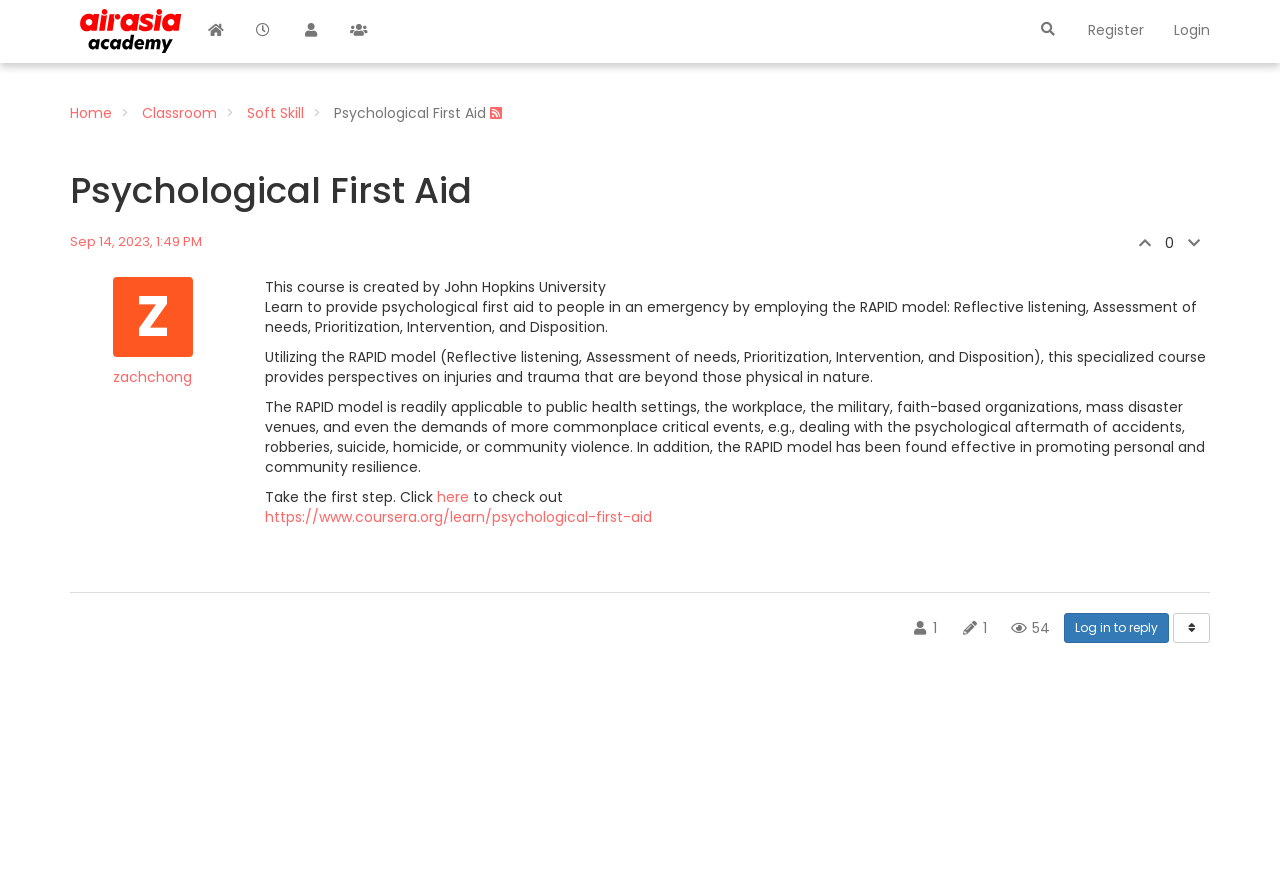Please determine the bounding box coordinates of the element's region to click for the following instruction: "Login to your account".

None